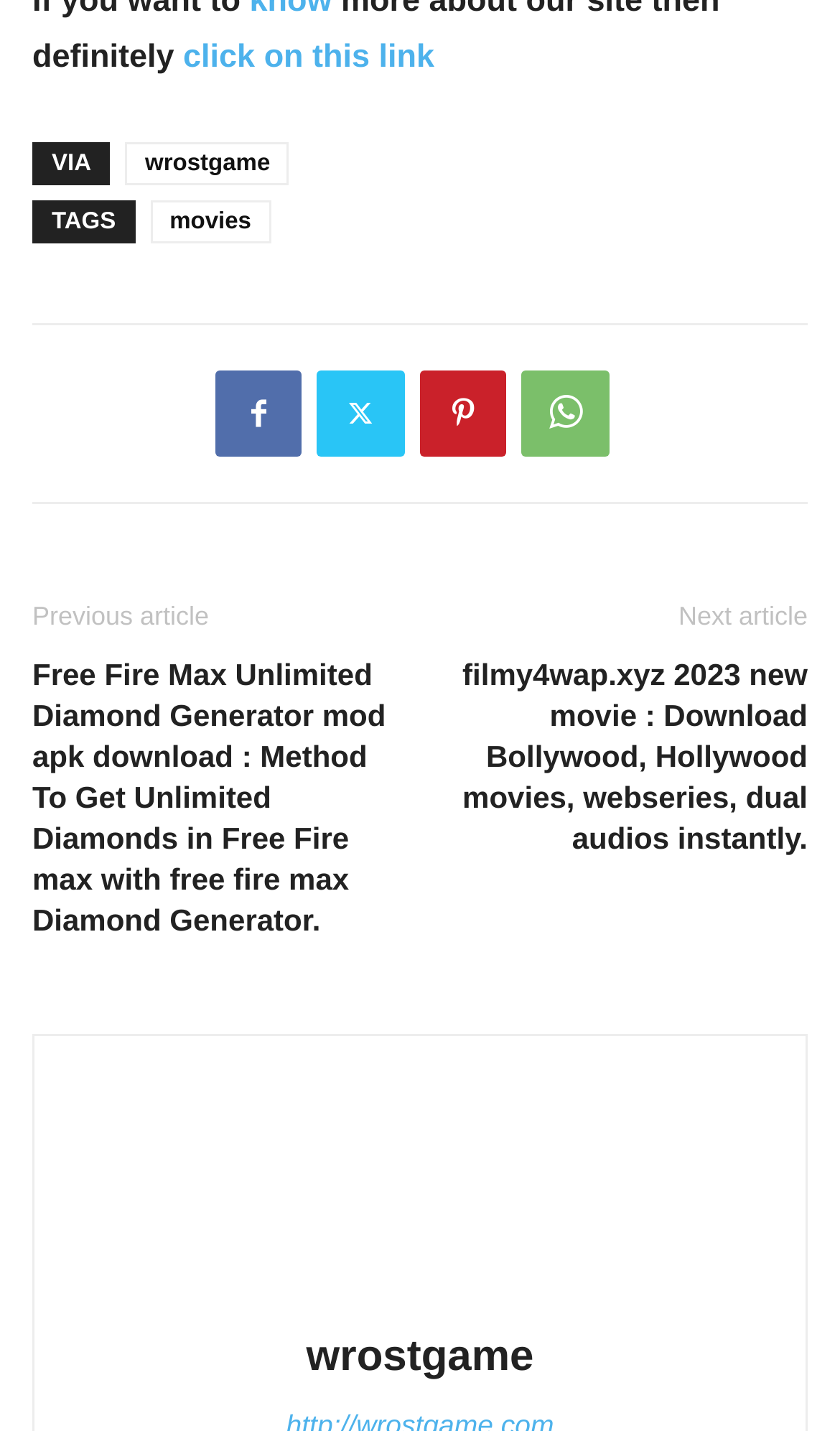Answer the following inquiry with a single word or phrase:
What is the purpose of the link with the text 'author-photo'?

view author profile